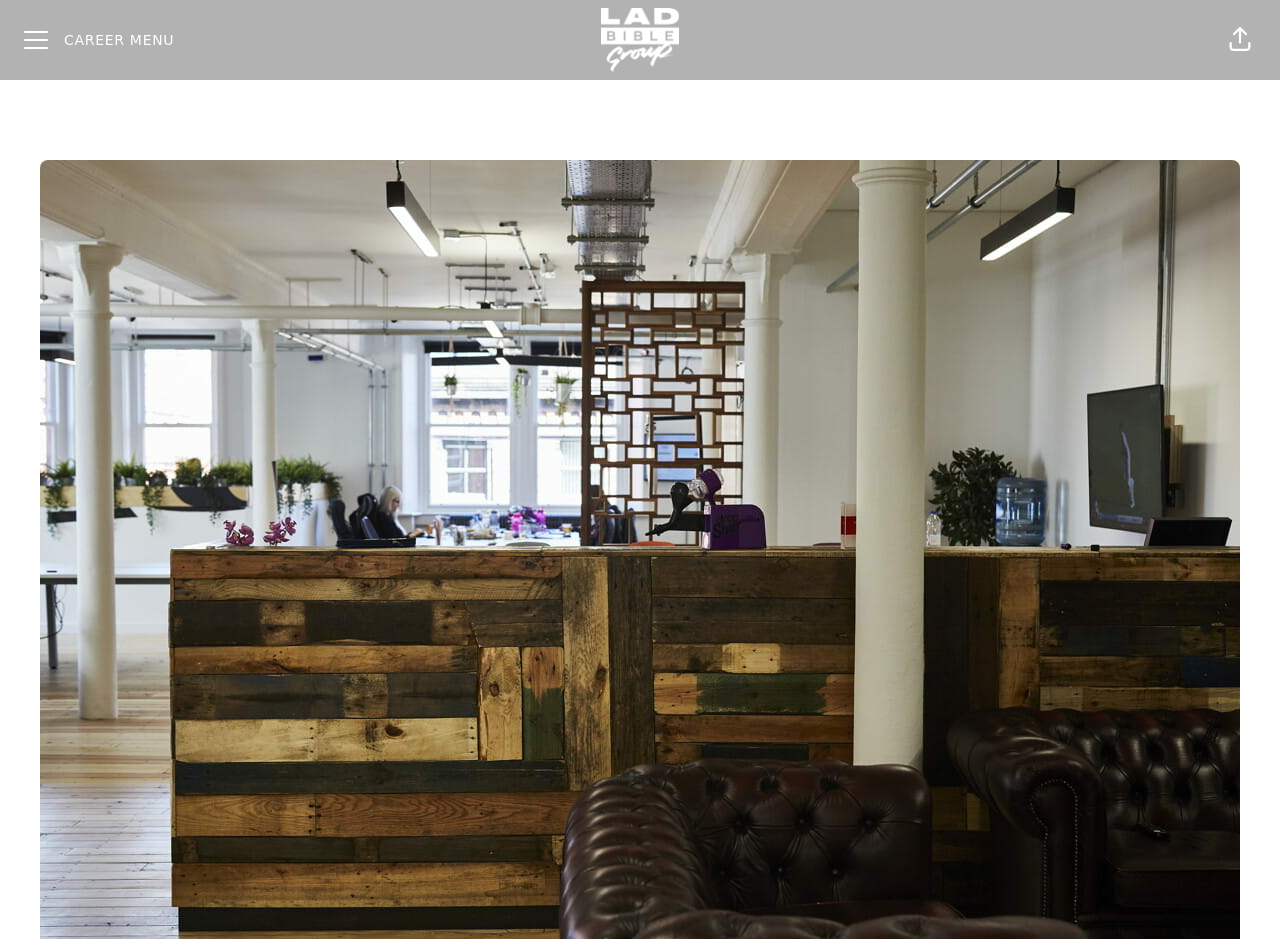Find the bounding box coordinates for the HTML element described as: "alt="LADbible Group career site"". The coordinates should consist of four float values between 0 and 1, i.e., [left, top, right, bottom].

[0.469, 0.004, 0.531, 0.081]